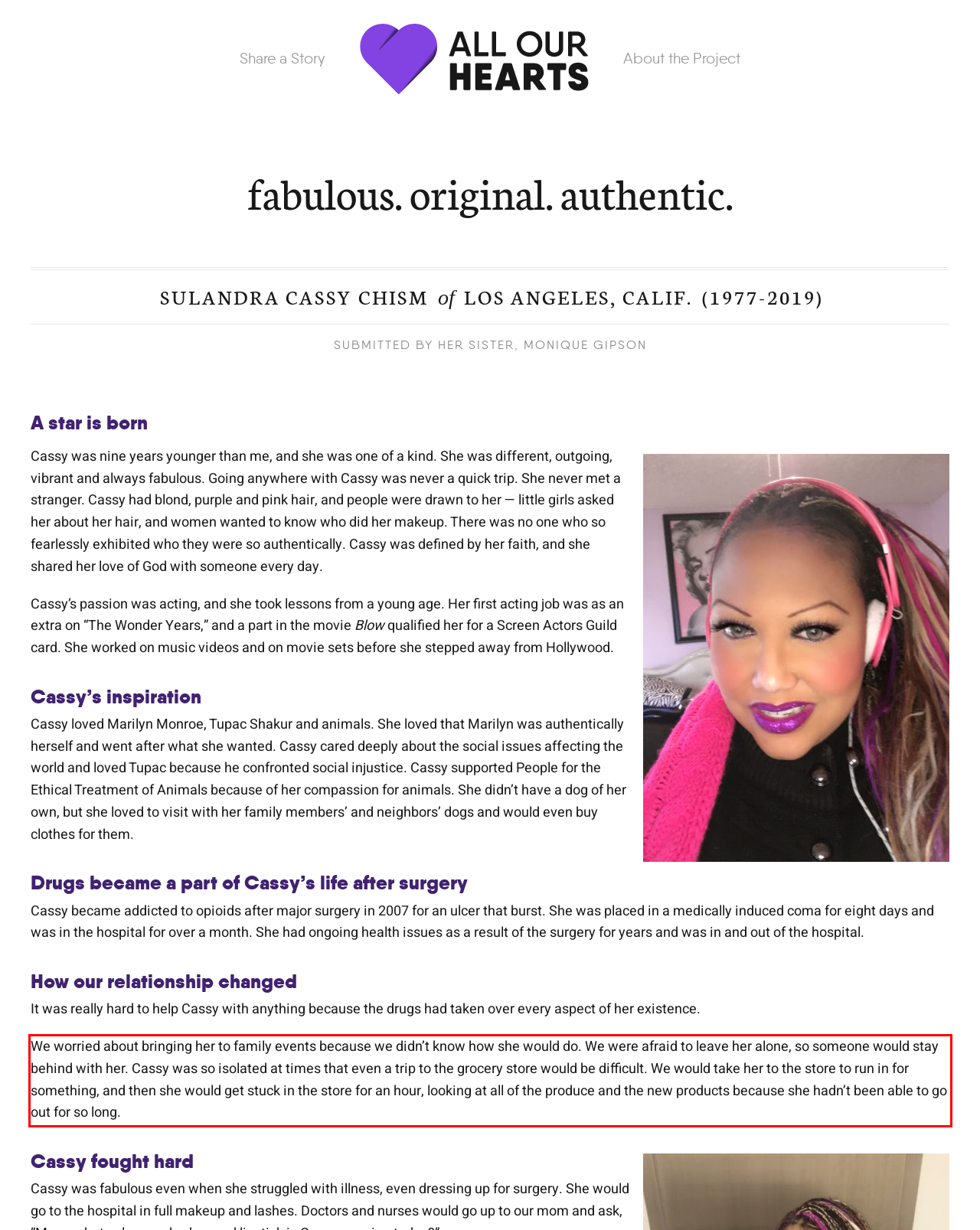Within the screenshot of a webpage, identify the red bounding box and perform OCR to capture the text content it contains.

We worried about bringing her to family events because we didn’t know how she would do. We were afraid to leave her alone, so someone would stay behind with her. Cassy was so isolated at times that even a trip to the grocery store would be difficult. We would take her to the store to run in for something, and then she would get stuck in the store for an hour, looking at all of the produce and the new products because she hadn’t been able to go out for so long.